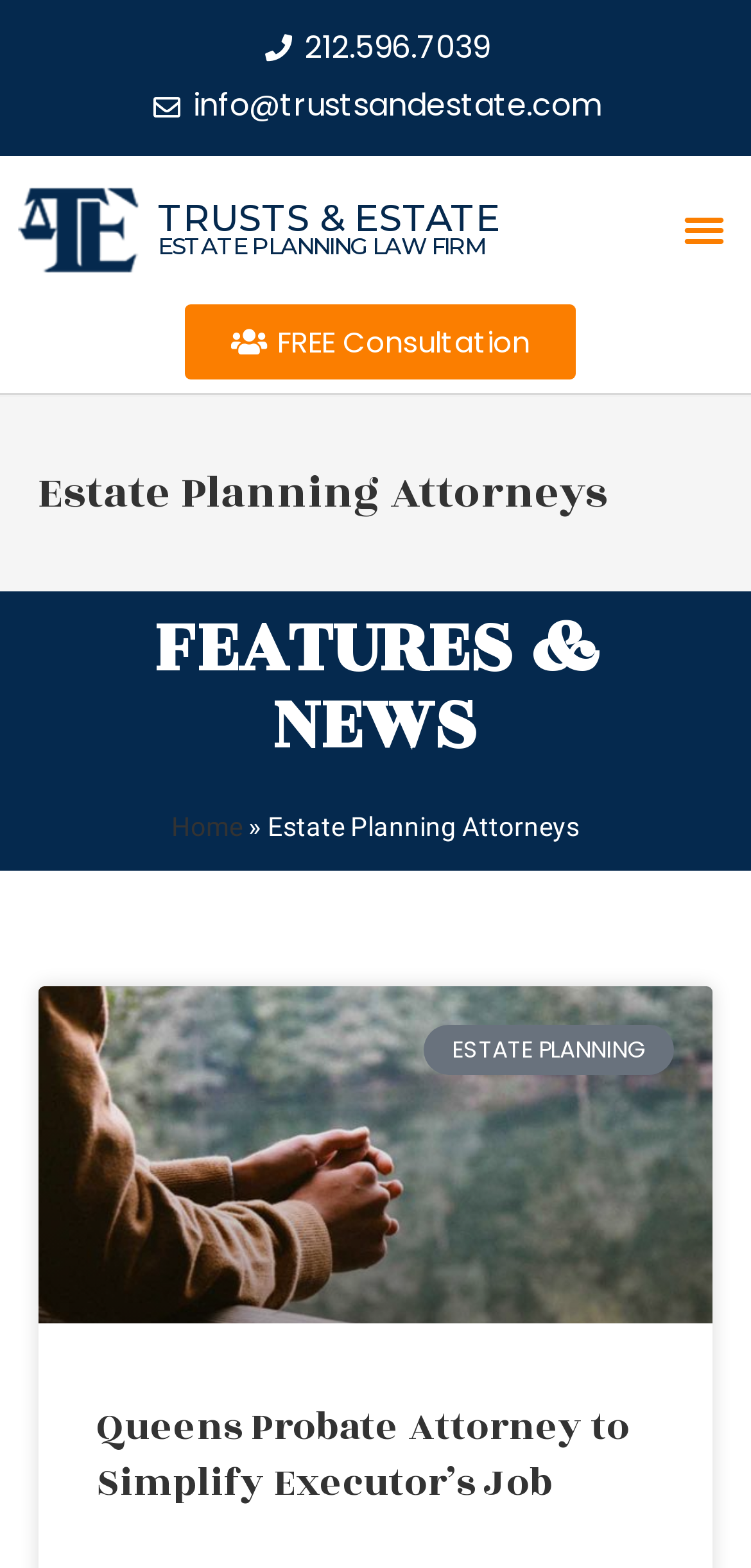Please identify the bounding box coordinates for the region that you need to click to follow this instruction: "Click on Legal Law".

None